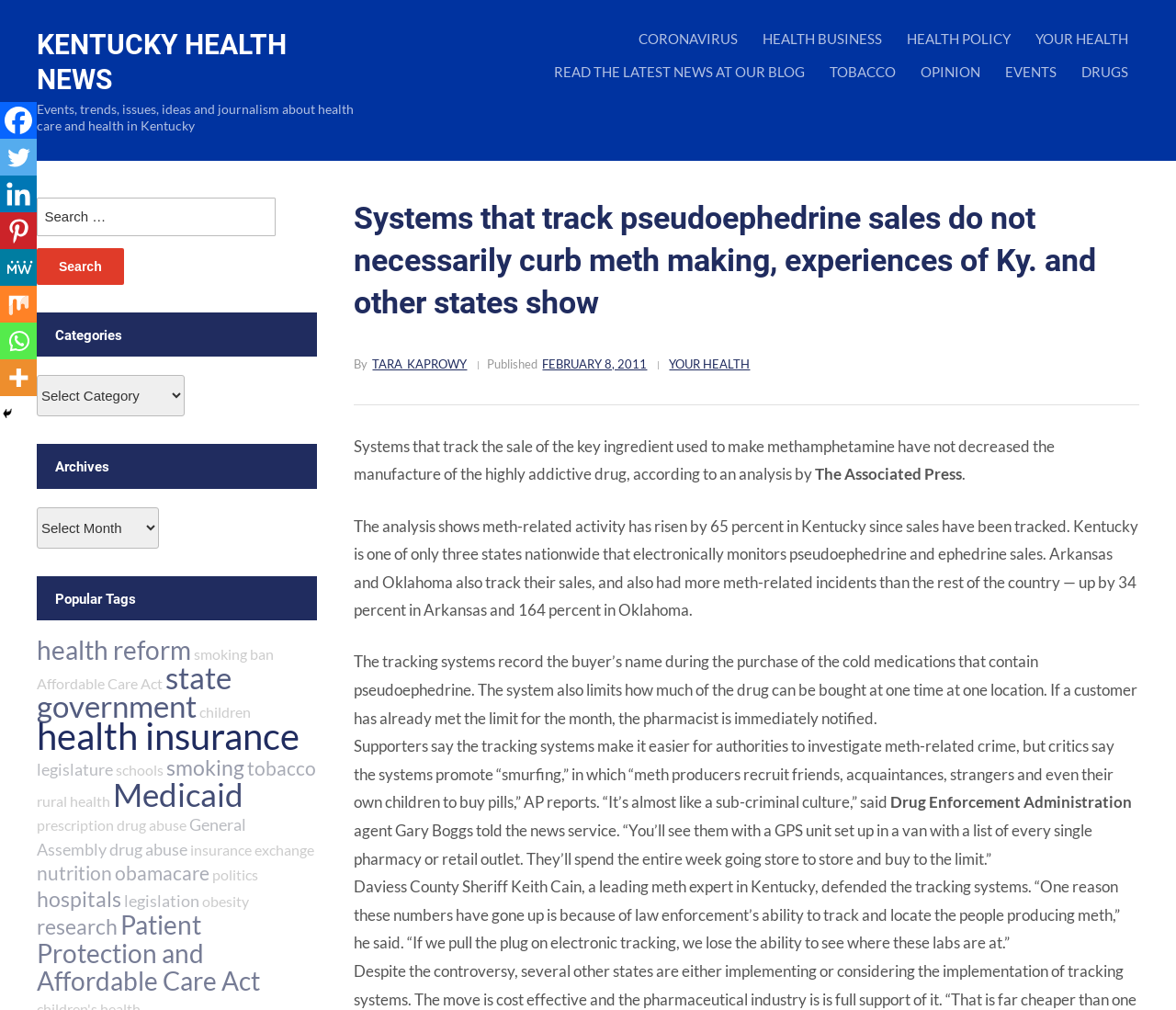Predict the bounding box coordinates of the area that should be clicked to accomplish the following instruction: "Search for keywords". The bounding box coordinates should consist of four float numbers between 0 and 1, i.e., [left, top, right, bottom].

[0.031, 0.196, 0.27, 0.282]